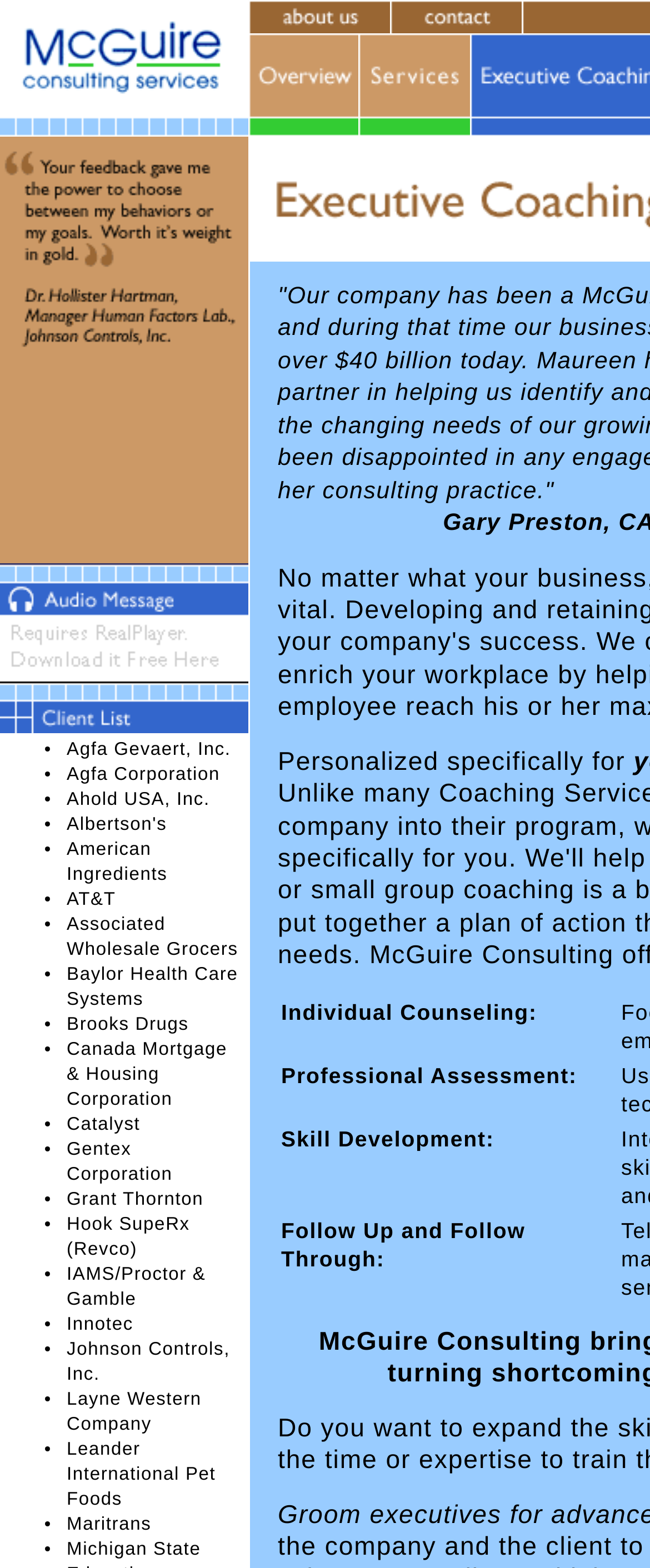What is the purpose of the 'Personalized specifically for' section?
Using the image as a reference, deliver a detailed and thorough answer to the question.

The 'Personalized specifically for' section is used to emphasize the customized nature of the company's coaching services. The section is presented in a prominent location on the page, suggesting that the company wants to highlight its ability to tailor its services to the specific needs of its clients.